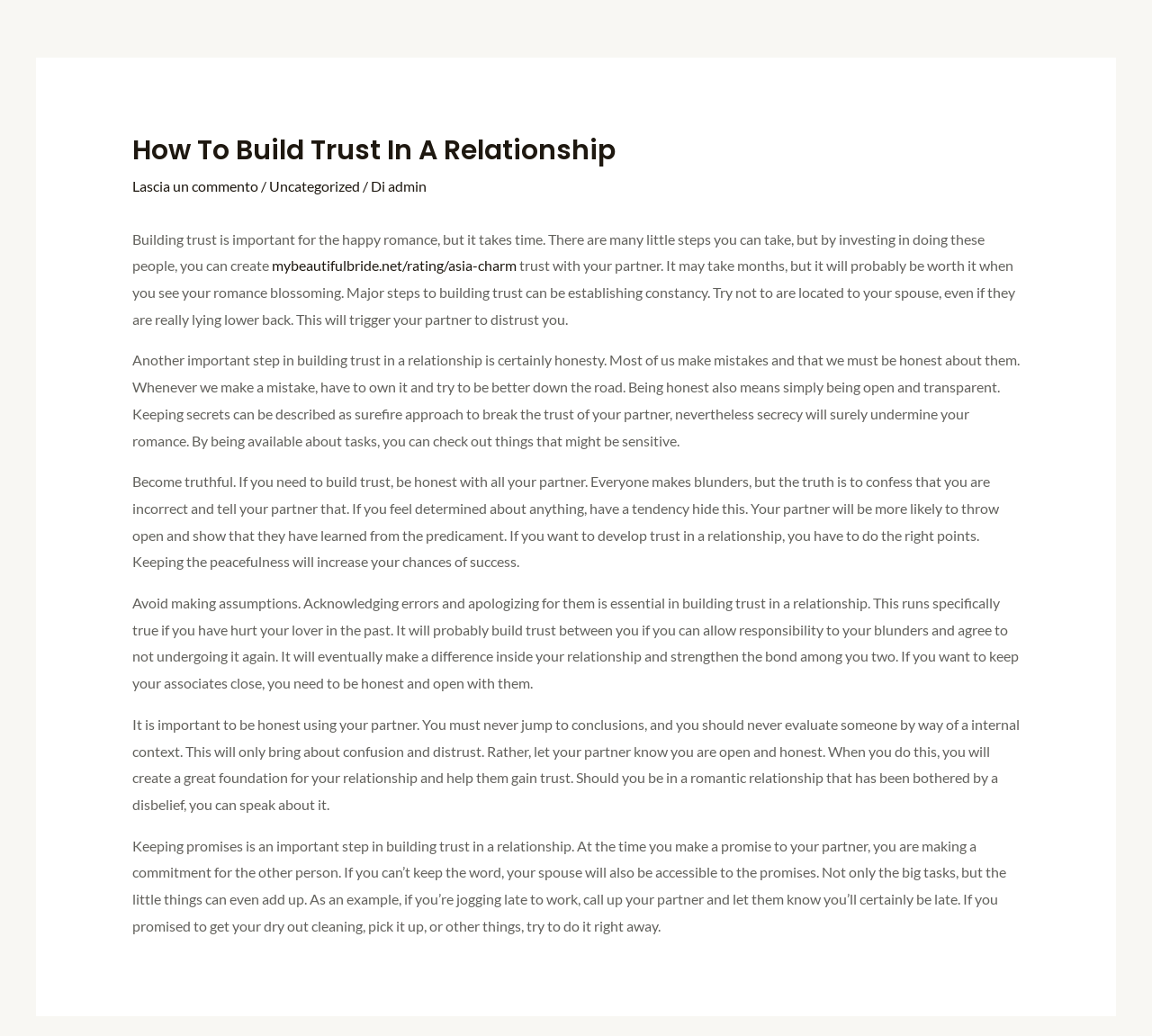Refer to the screenshot and answer the following question in detail:
What is the result of keeping promises in a relationship?

According to the webpage, keeping promises in a relationship builds trust. When you make a commitment to your partner and follow through on it, you create a sense of reliability and strengthen your bond with them.